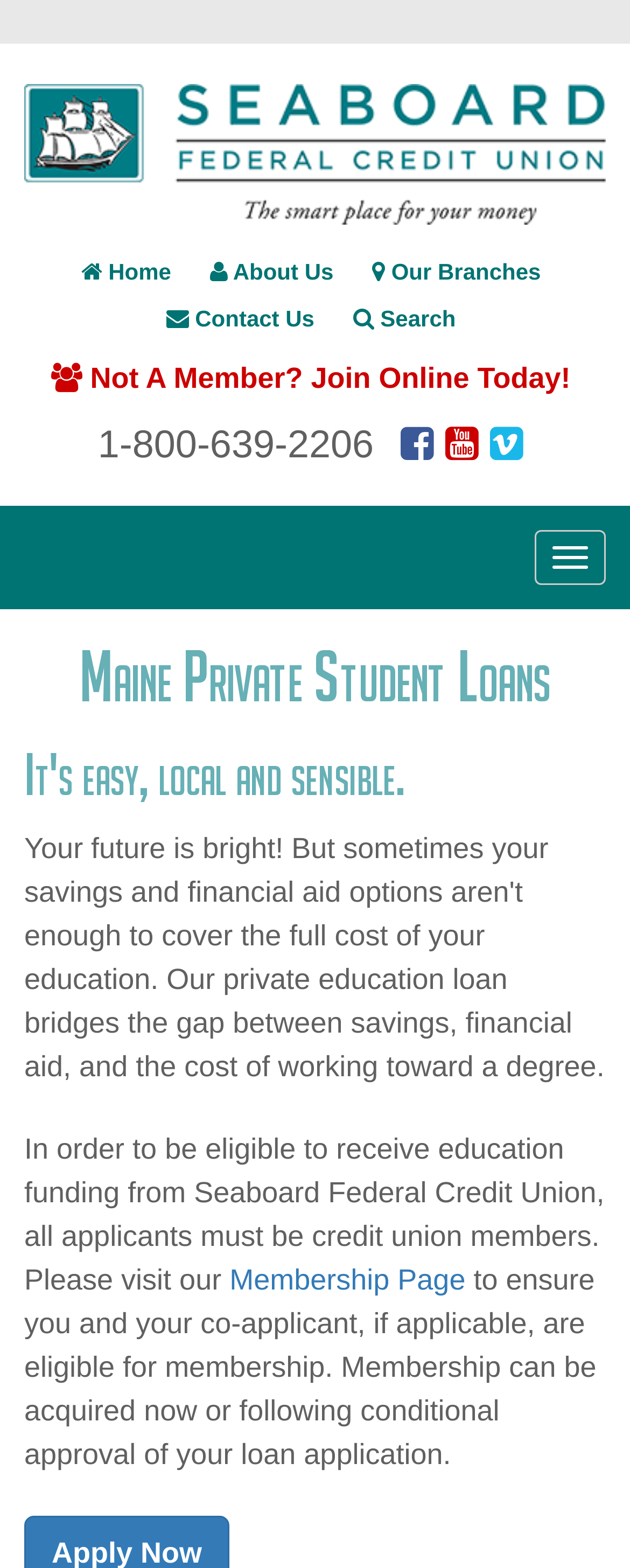What is the main heading displayed on the webpage? Please provide the text.

Maine Private Student Loans